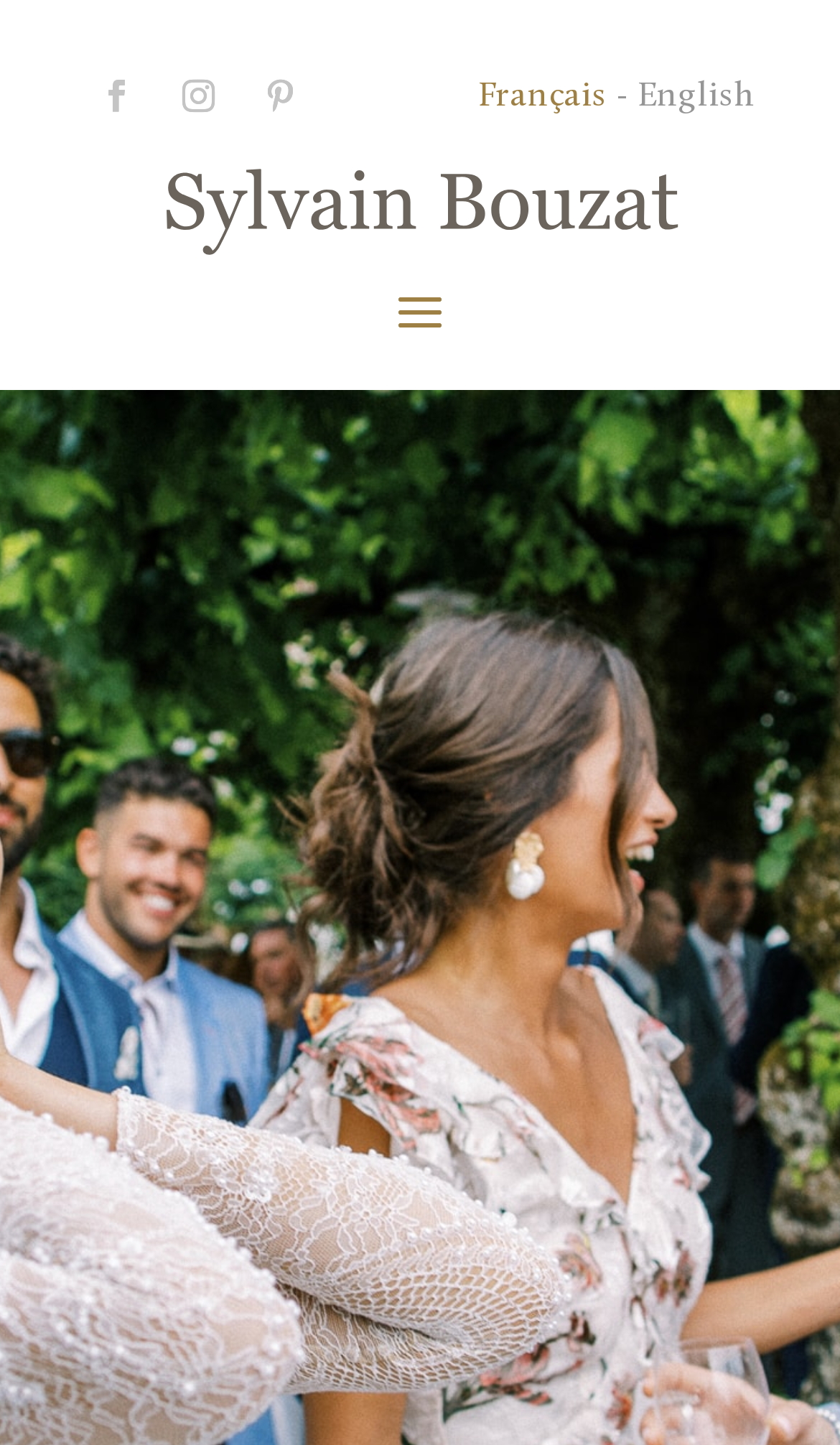What are the two language options available?
Please use the visual content to give a single word or phrase answer.

Français and English